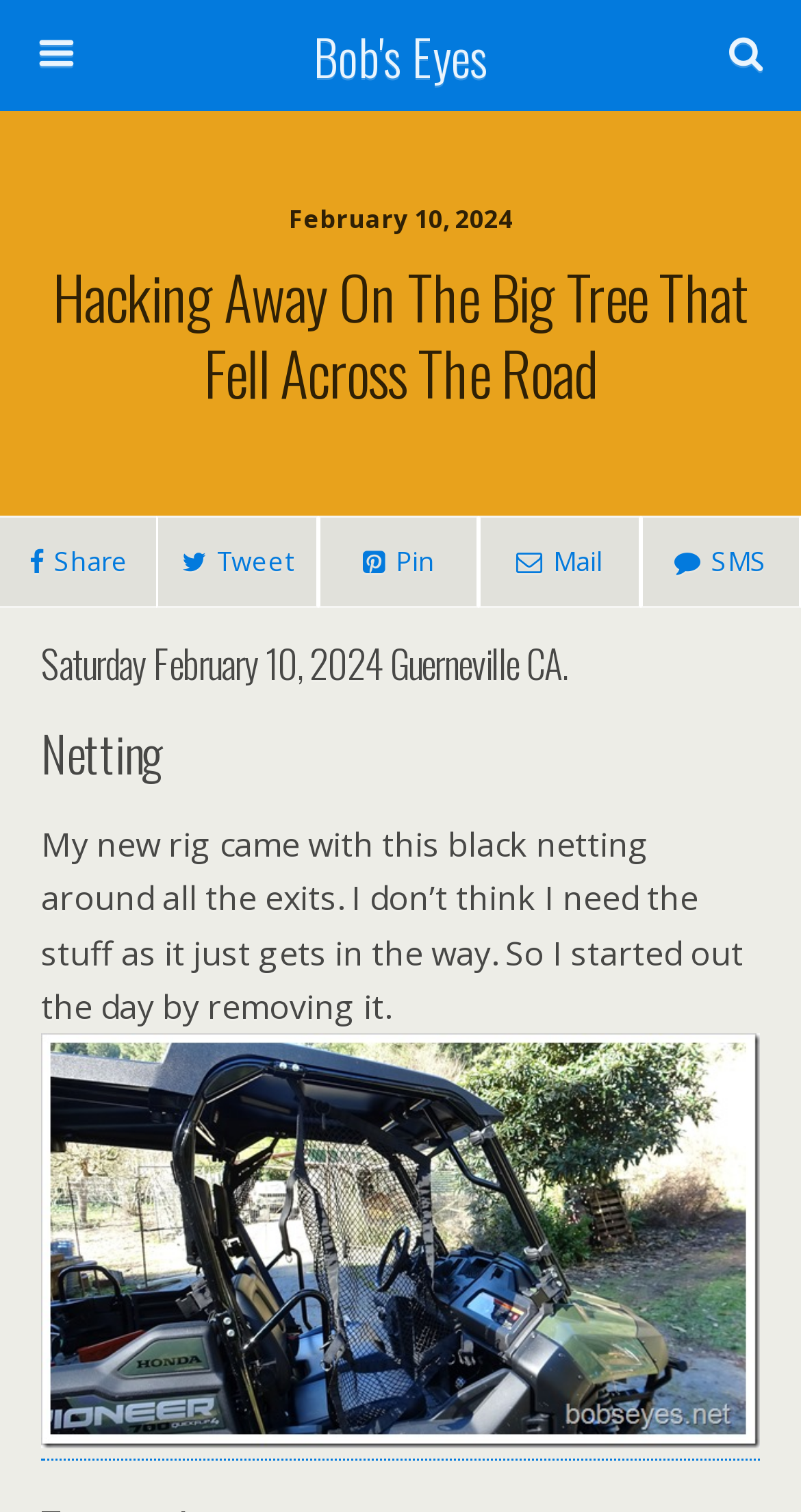Give a detailed explanation of the elements present on the webpage.

The webpage appears to be a personal blog or journal entry. At the top, there is a title "Hacking Away On the Big Tree That Fell Across the Road - Bob's Eyes" with a link to "Bob's Eyes" on the right side. Below the title, there is a search bar with a text box and a search button.

On the left side, there is a date "February 10, 2024" followed by a heading "Hacking Away On The Big Tree That Fell Across The Road" that spans the entire width of the page. Below this heading, there are four social media links: "Share", "Tweet", "Pin", and "Mail" aligned horizontally.

Further down, there is a subheading "Saturday February 10, 2024 Guerneville CA." followed by another subheading "Netting". Below these subheadings, there is a paragraph of text that describes the author's experience with removing black netting from their new rig. The text is accompanied by a link "guards1" that is likely an image, which is positioned below the text and takes up most of the page width.

In total, there are five headings, four social media links, one search bar, one paragraph of text, and one image on the page. The elements are arranged in a clean and organized manner, with clear headings and concise text.